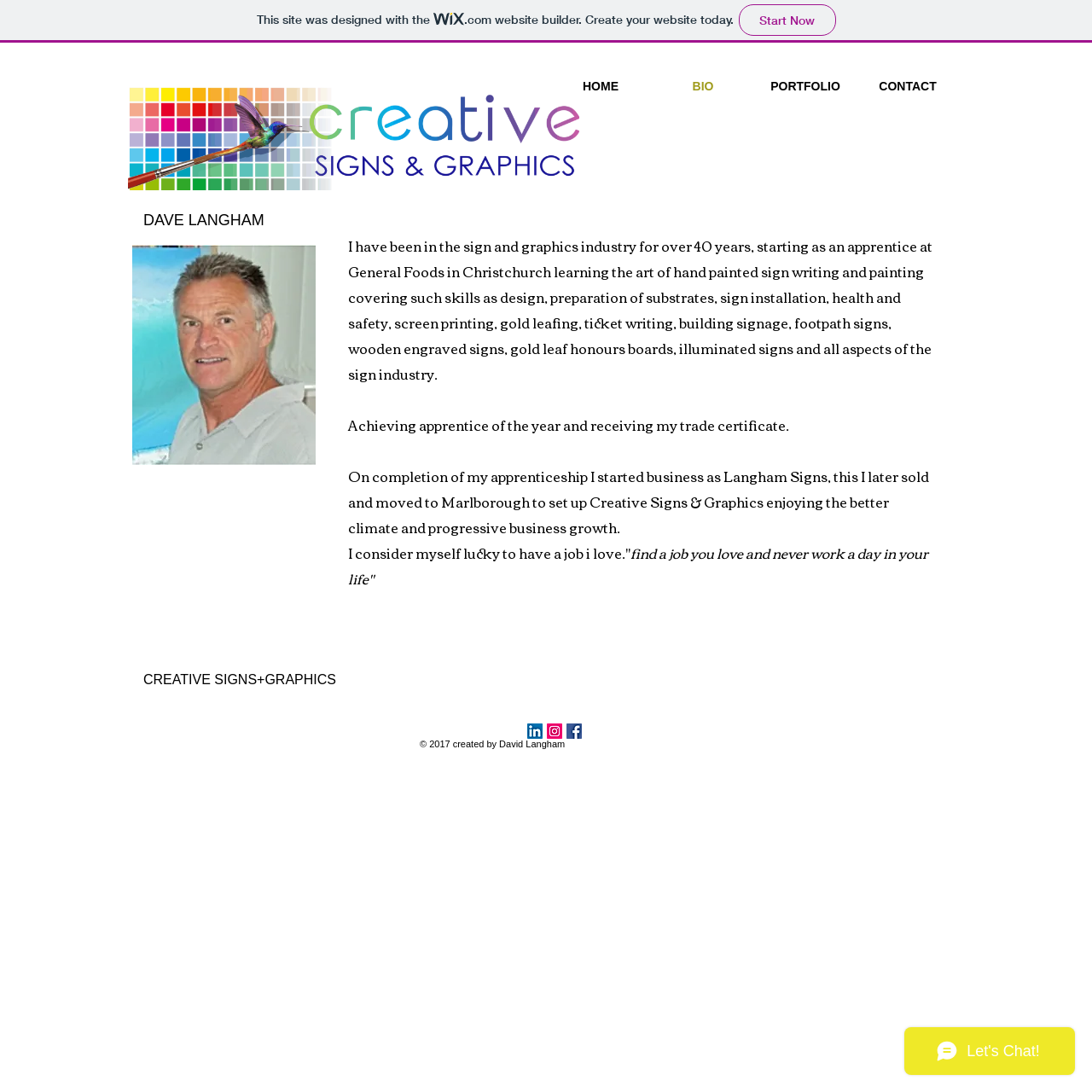What is the year mentioned in the copyright section of the webpage?
Please provide a single word or phrase as the answer based on the screenshot.

2017